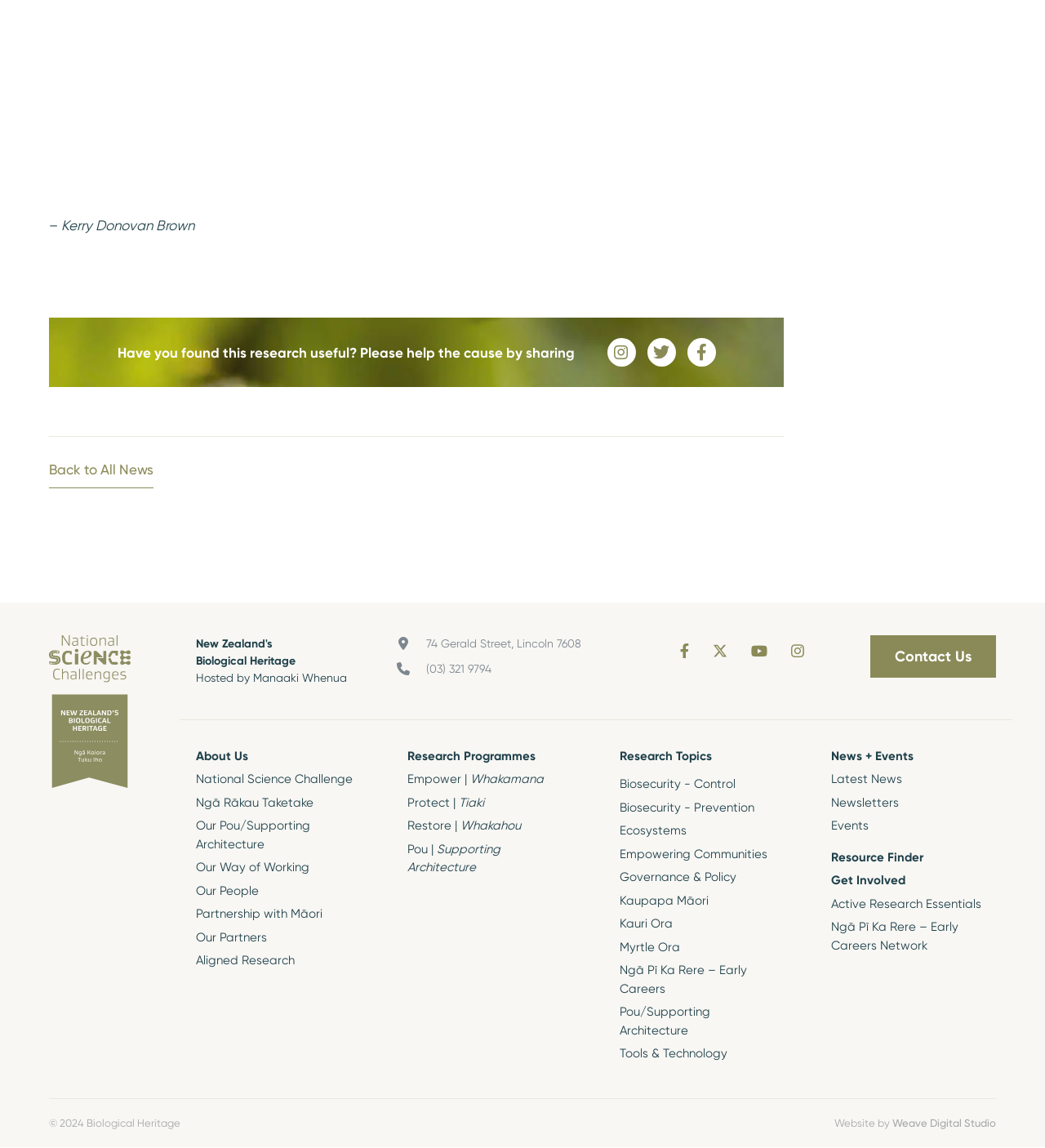Please find the bounding box coordinates of the element's region to be clicked to carry out this instruction: "Subscribe to JEMCentral".

None